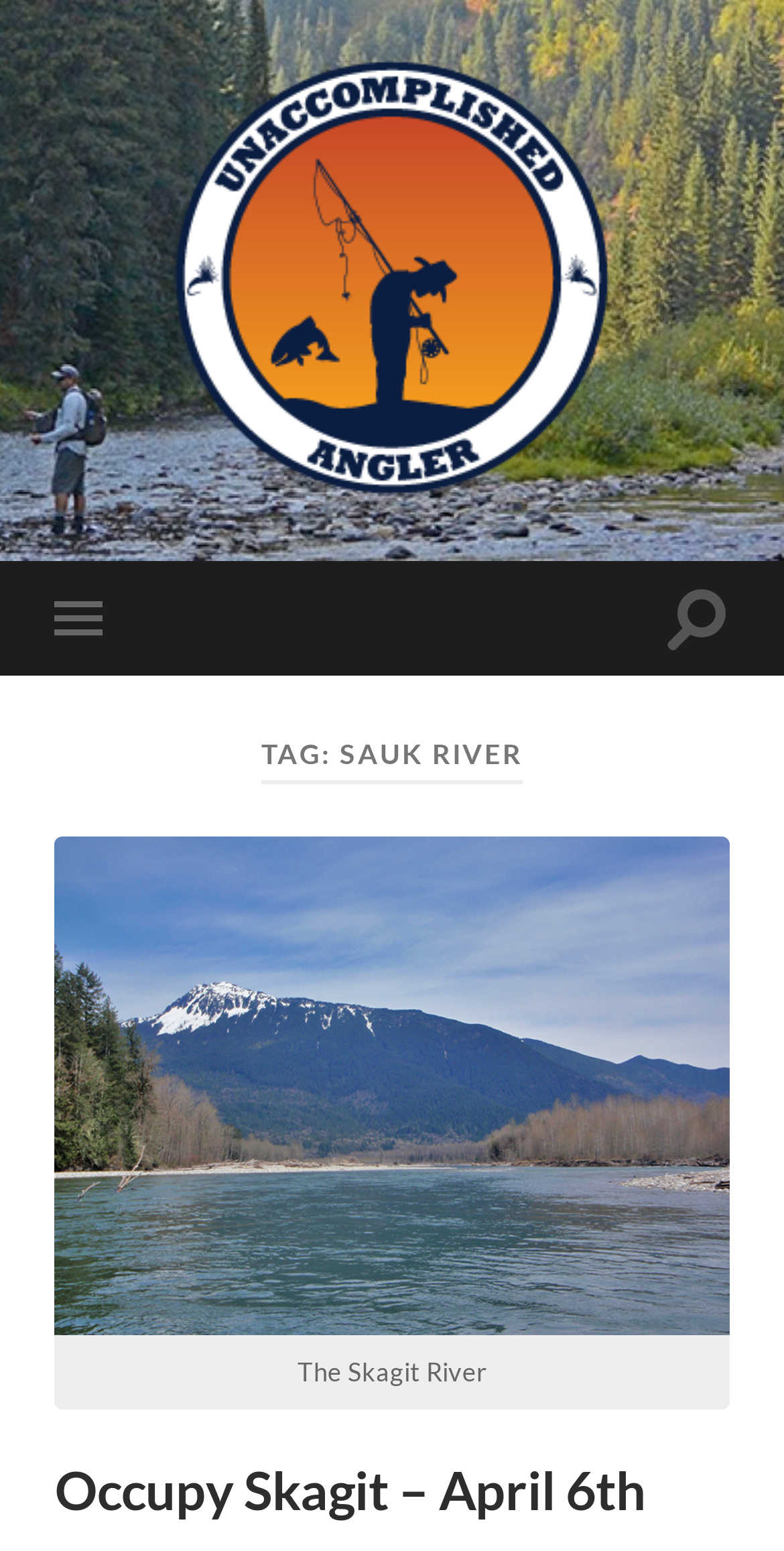Please identify the primary heading on the webpage and return its text.

TAG: SAUK RIVER